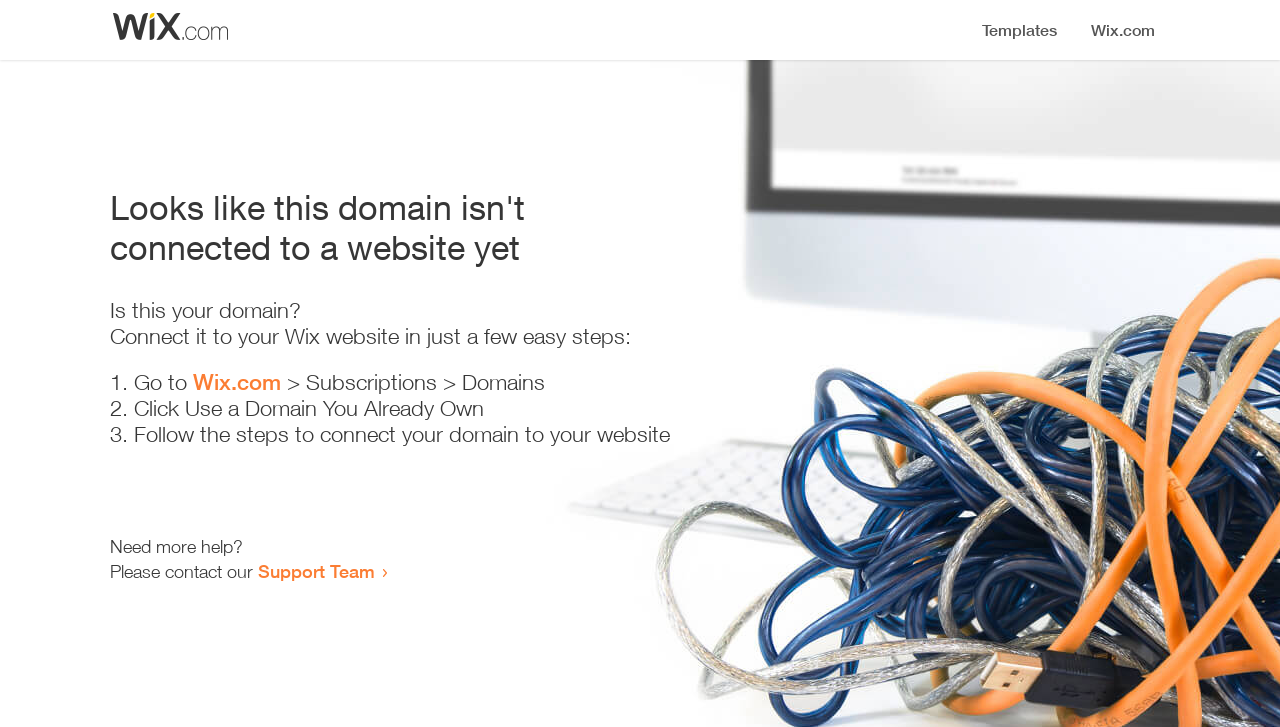Provide the bounding box coordinates of the HTML element described by the text: "Support Team".

[0.202, 0.77, 0.293, 0.801]